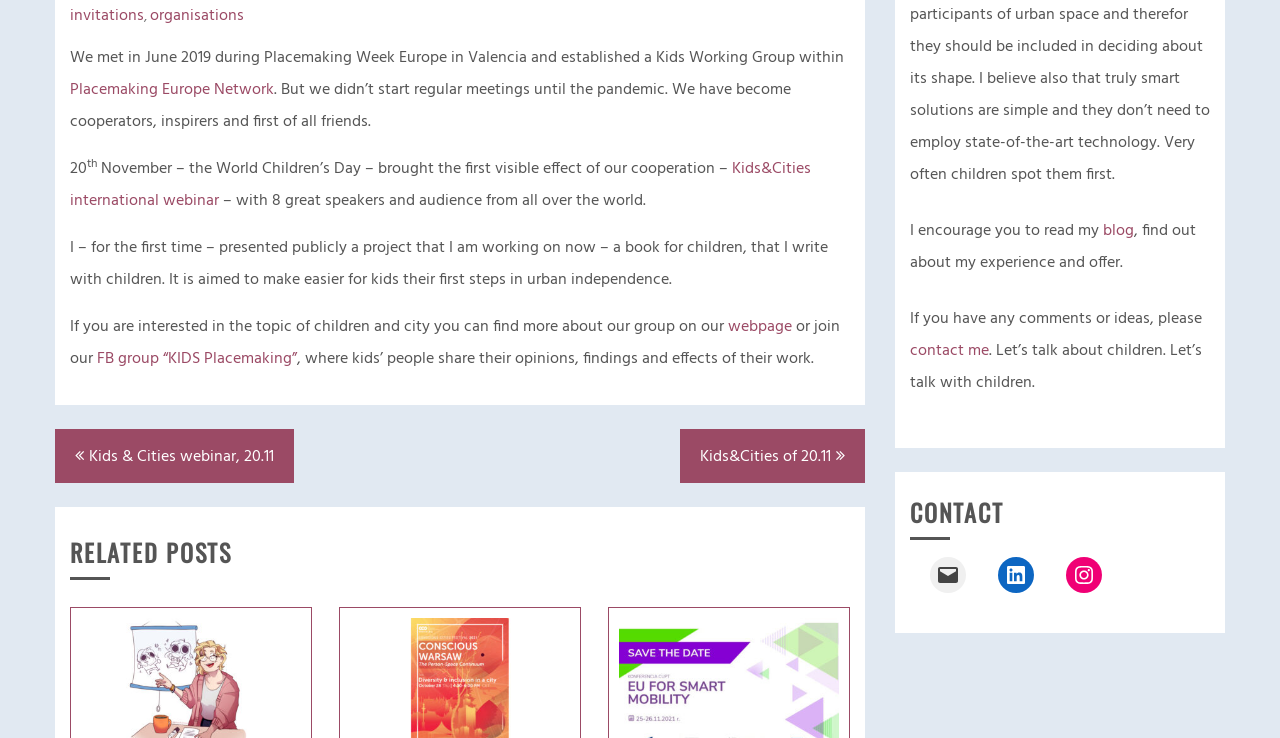Using floating point numbers between 0 and 1, provide the bounding box coordinates in the format (top-left x, top-left y, bottom-right x, bottom-right y). Locate the UI element described here: Placemaking Europe Network

[0.055, 0.104, 0.214, 0.139]